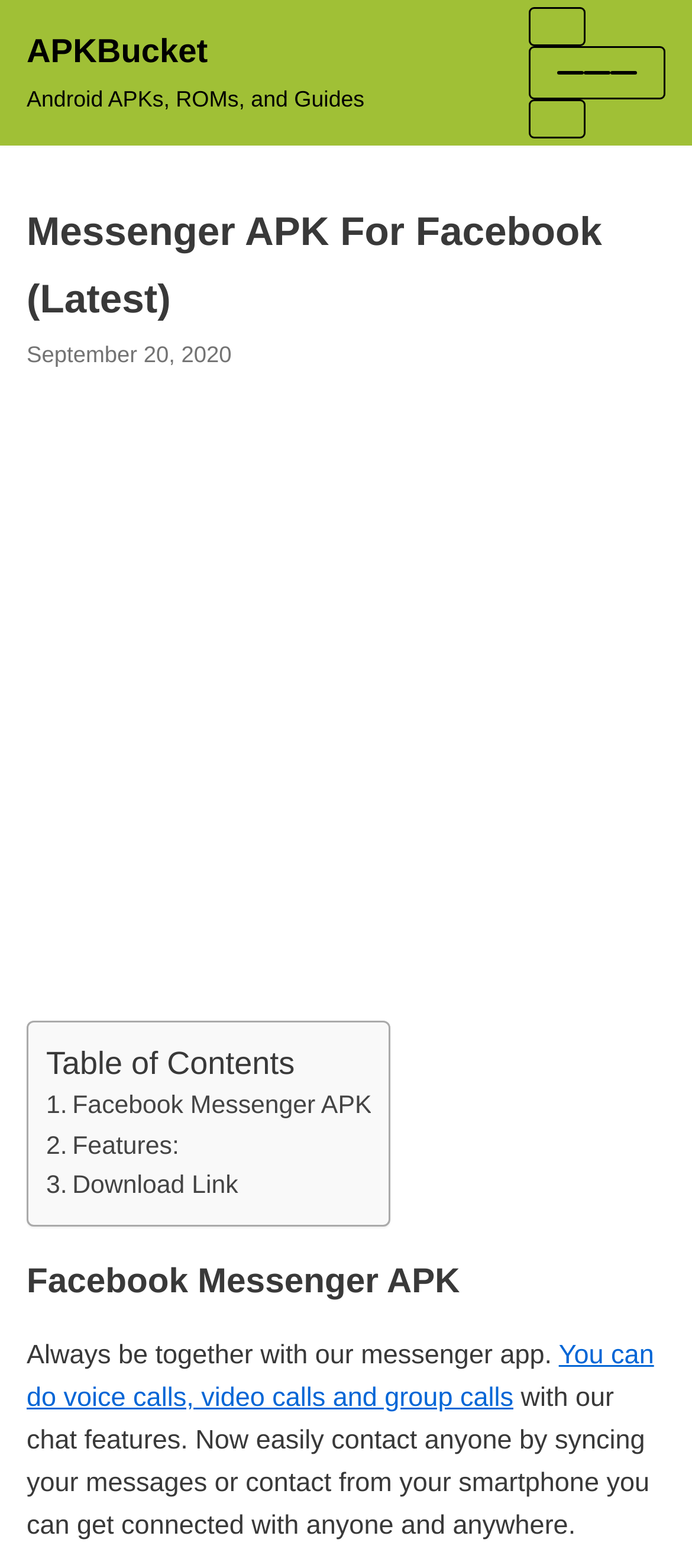Please identify the bounding box coordinates of the area that needs to be clicked to fulfill the following instruction: "Read the 'Table of Contents'."

[0.067, 0.663, 0.537, 0.693]